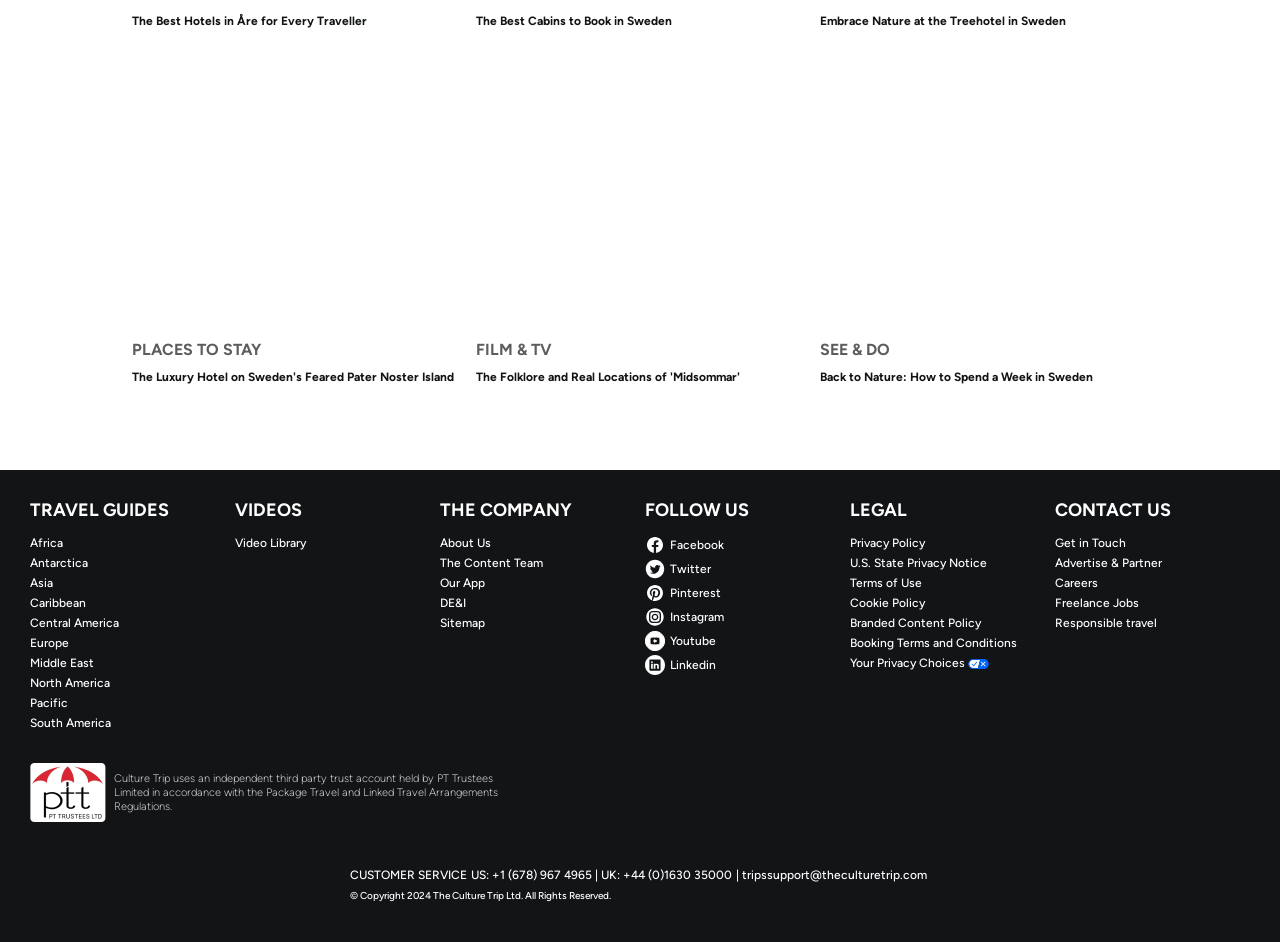Please determine the bounding box coordinates for the element that should be clicked to follow these instructions: "Watch videos on 'Video Library'".

[0.184, 0.568, 0.336, 0.585]